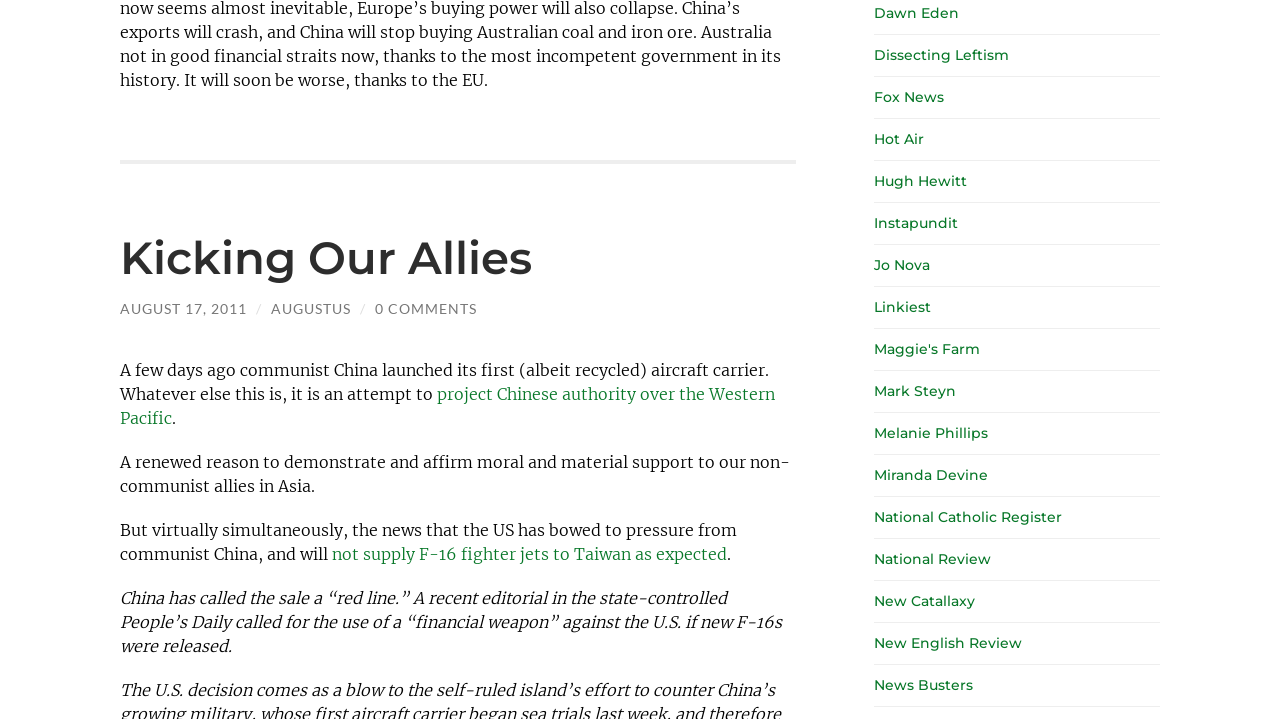Please give a succinct answer using a single word or phrase:
What is the tone of the article?

Critical